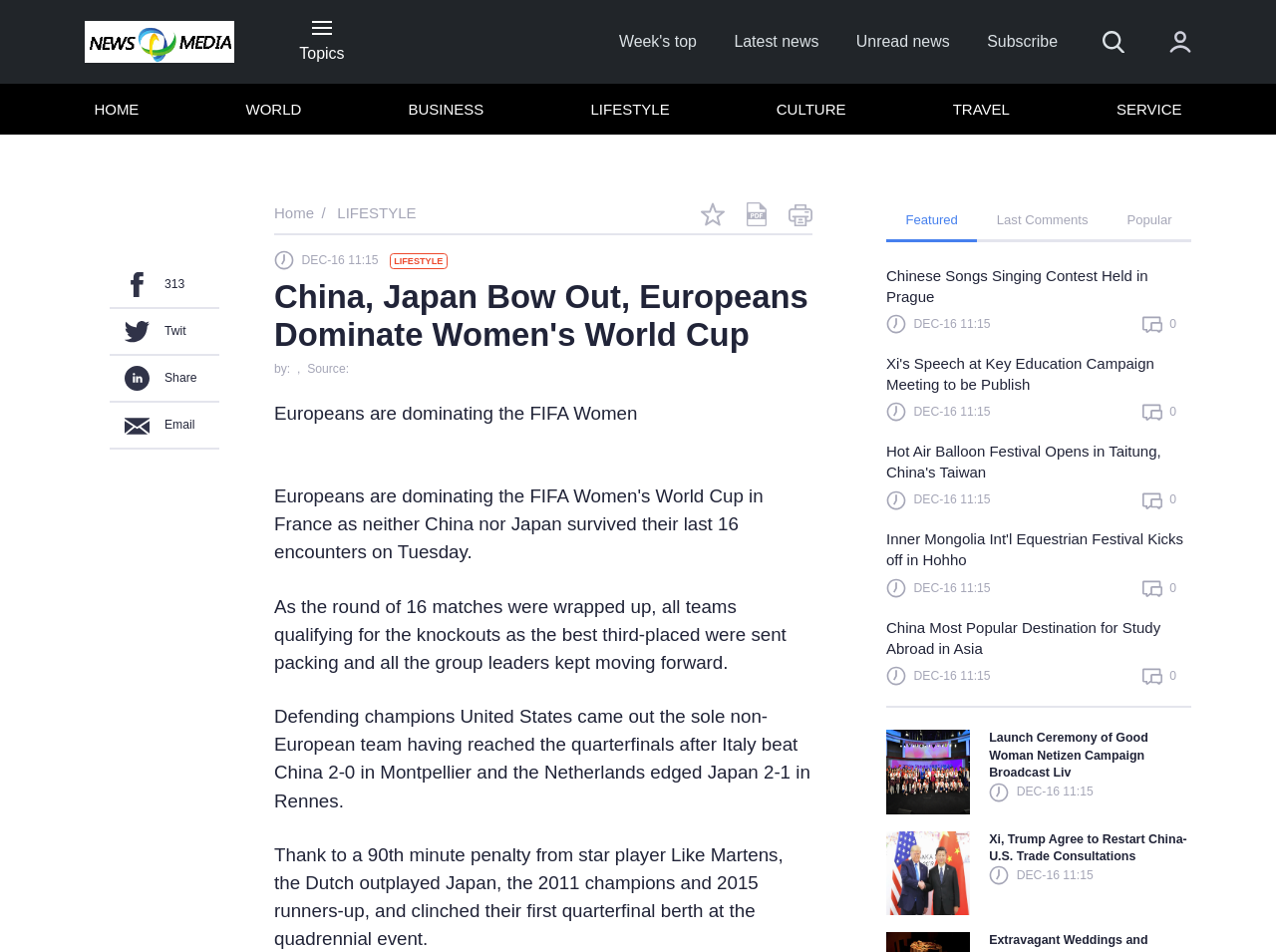Locate the bounding box coordinates of the area you need to click to fulfill this instruction: 'Search for news'. The coordinates must be in the form of four float numbers ranging from 0 to 1: [left, top, right, bottom].

[0.909, 0.026, 0.948, 0.062]